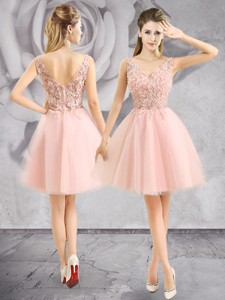Answer the question below using just one word or a short phrase: 
What is the length of the skirt?

Above the knee